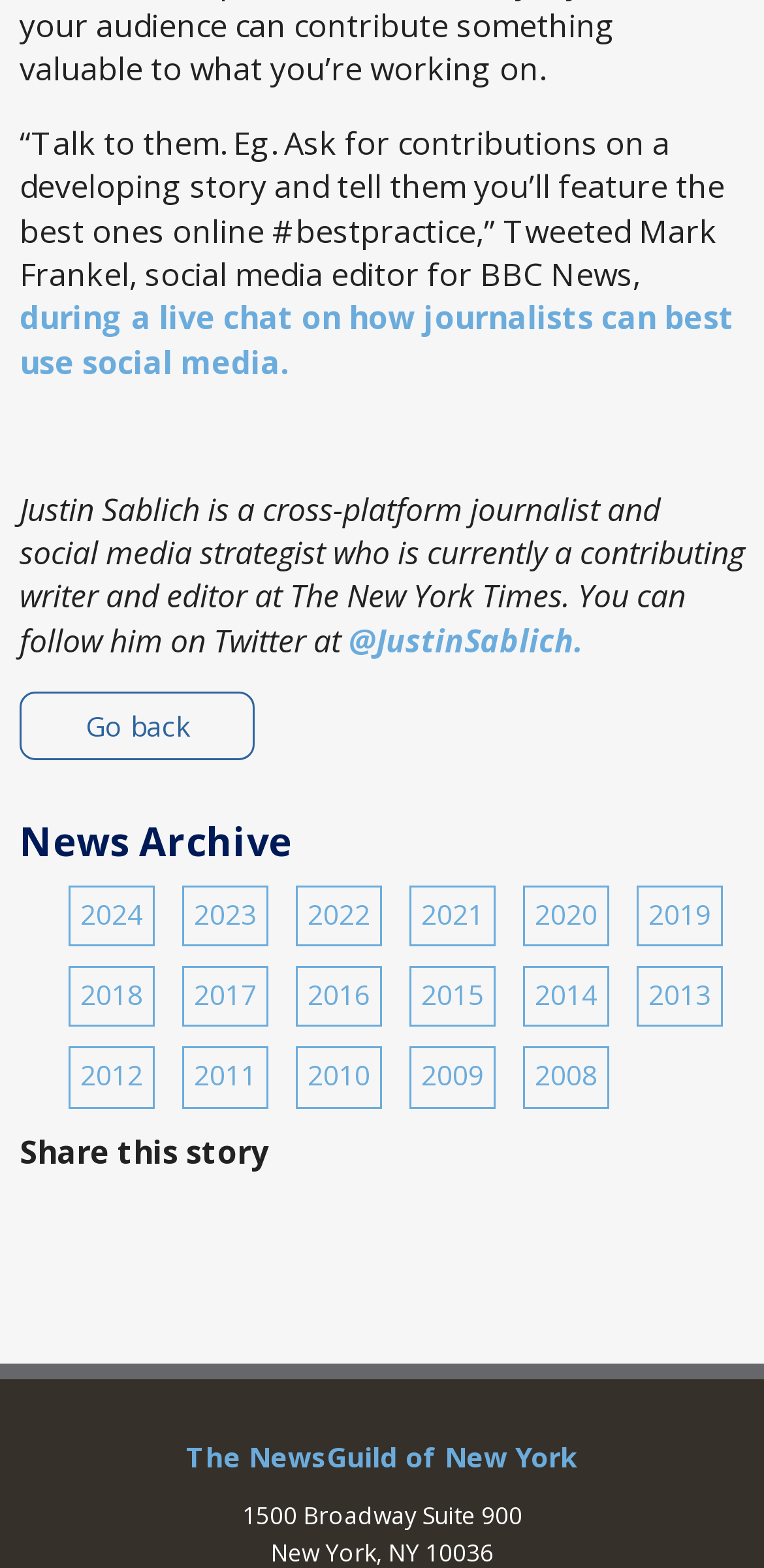What is the title of the webpage section?
Using the image as a reference, deliver a detailed and thorough answer to the question.

The webpage section is titled 'News Archive', which suggests that it contains a collection of news articles or stories from previous years, organized by year.